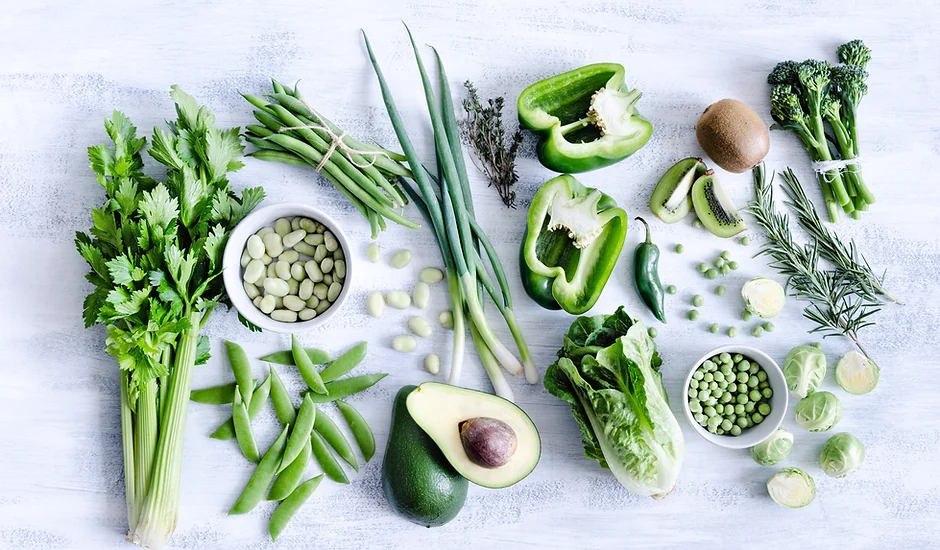Outline with detail what the image portrays.

The image showcases a vibrant assortment of fresh green vegetables, beautifully arranged on a light background. Prominent elements include crisp celery stalks, green beans, and slices of green bell pepper, alongside healthy avocados and various peas. A small bowl filled with fava beans adds an attractive focal point, while scattered herbs like rosemary and thyme enhance the composition. The layout features an array of textures and shades, highlighting the appeal of nutrient-rich foods essential for performance nutrition, reflecting the theme of maintaining optimal health and athletic performance. This colorful display emphasizes the importance of integrating a diverse range of vegetables into one’s diet for better nutrition and recovery in athletic pursuits.